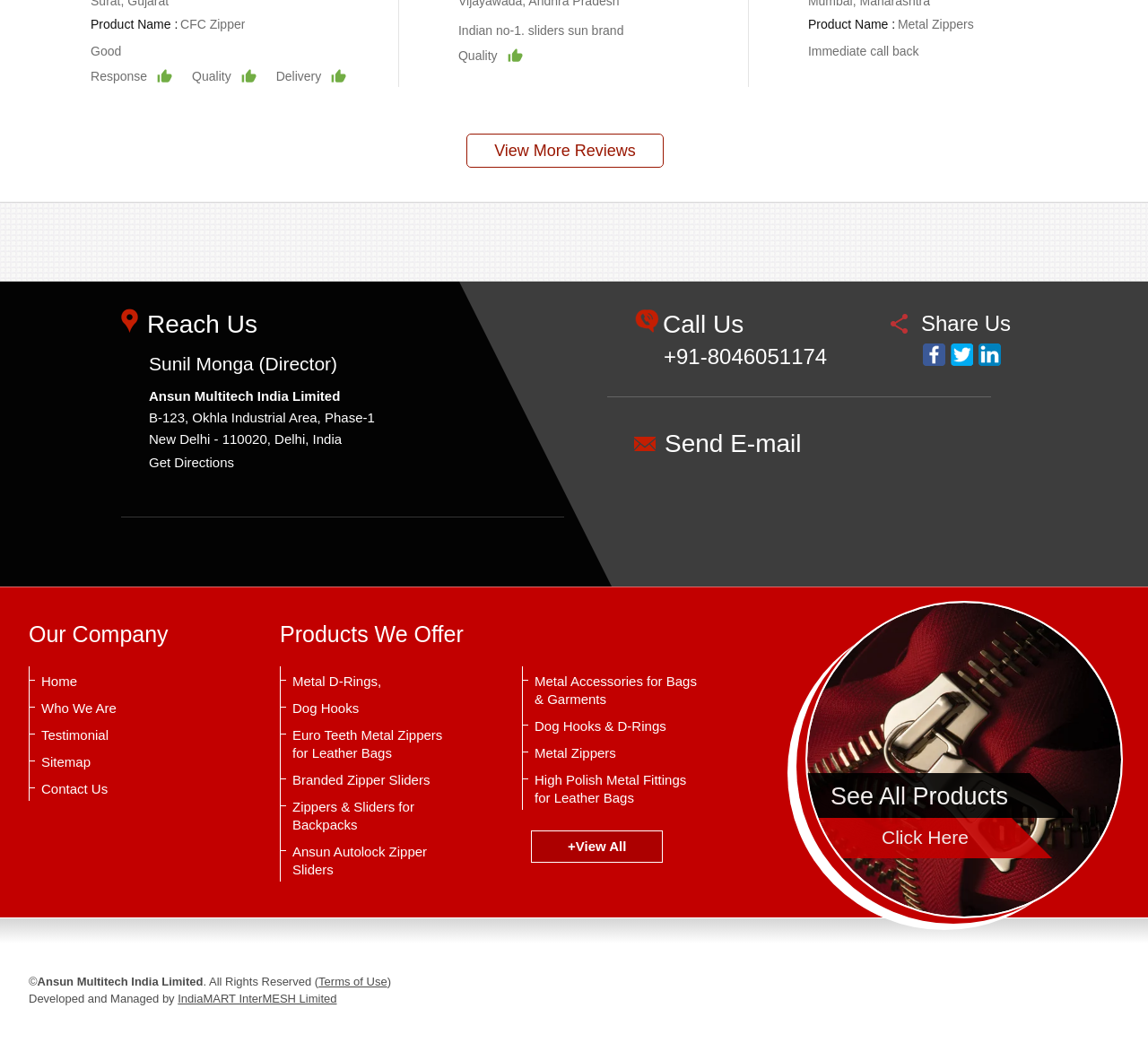What is the company name mentioned in the 'Reach Us' section?
Can you provide a detailed and comprehensive answer to the question?

The company name is mentioned in the 'Reach Us' section, which is located in the middle of the webpage, along with the address and contact information.